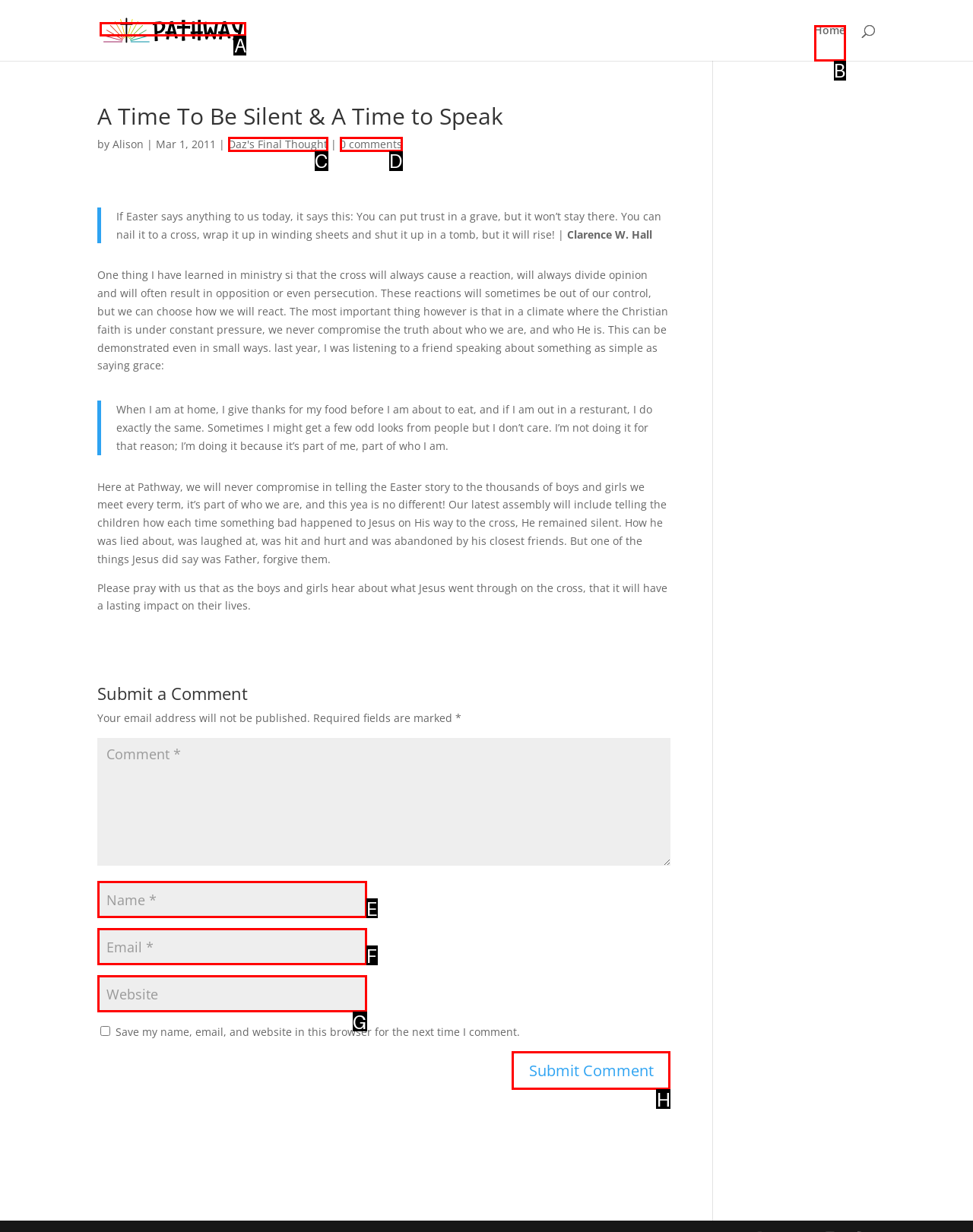Select the HTML element that should be clicked to accomplish the task: Click the 'Pathway' link Reply with the corresponding letter of the option.

A